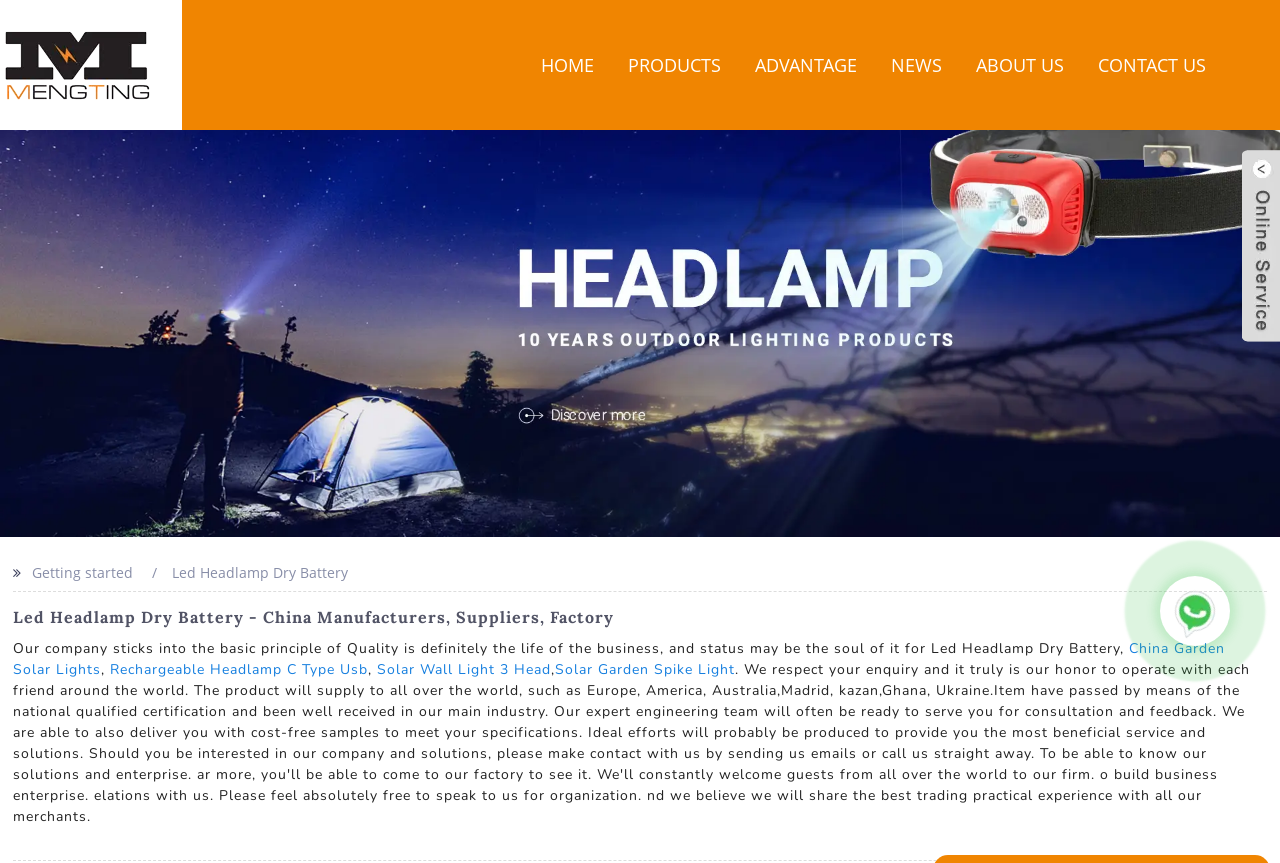Please mark the clickable region by giving the bounding box coordinates needed to complete this instruction: "Learn about Led Headlamp Dry Battery".

[0.134, 0.652, 0.272, 0.674]